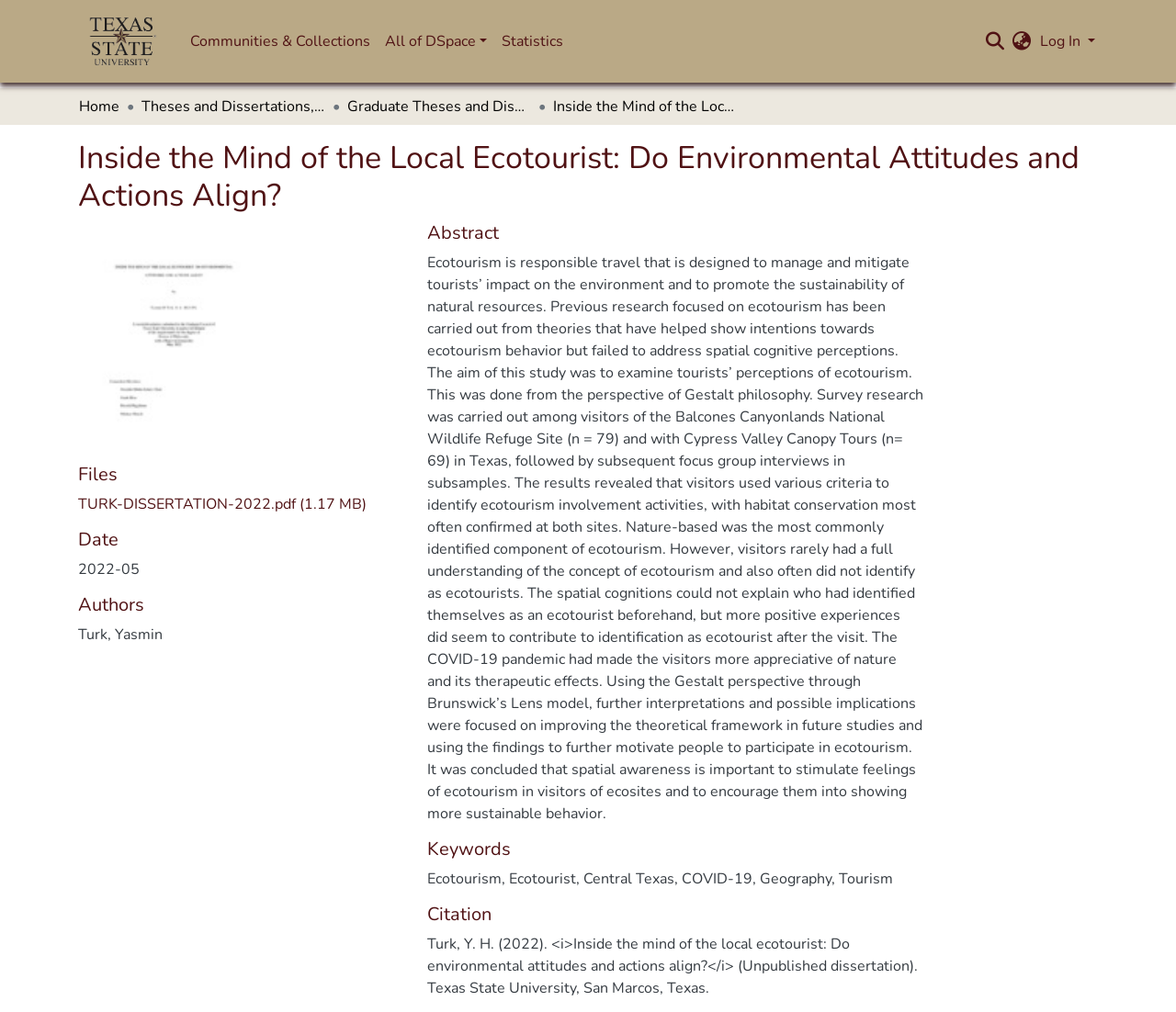Determine the bounding box coordinates of the clickable region to execute the instruction: "Go to homepage". The coordinates should be four float numbers between 0 and 1, denoted as [left, top, right, bottom].

None